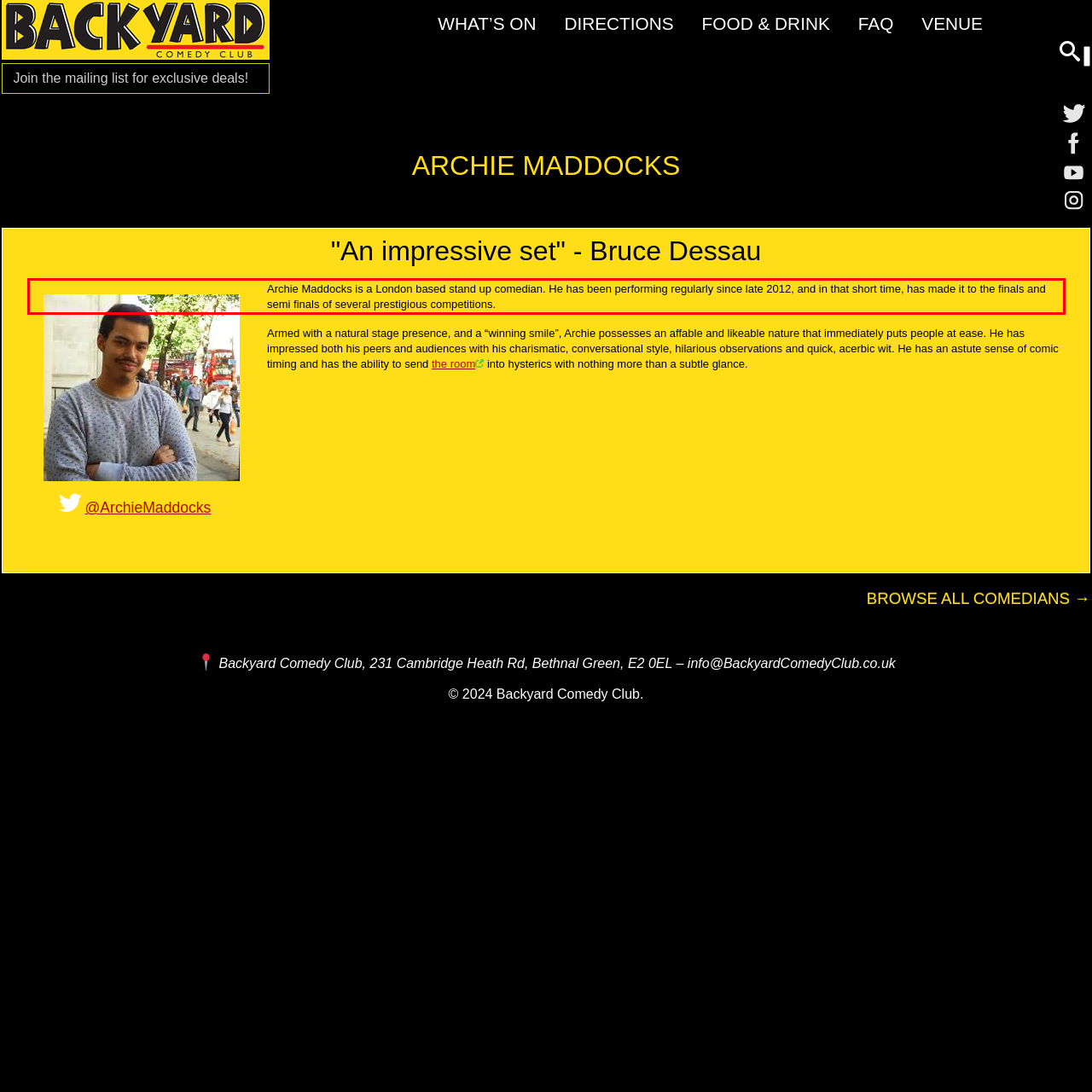Look at the webpage screenshot and recognize the text inside the red bounding box.

Archie Maddocks is a London based stand up comedian. He has been performing regularly since late 2012, and in that short time, has made it to the finals and semi finals of several prestigious competitions.